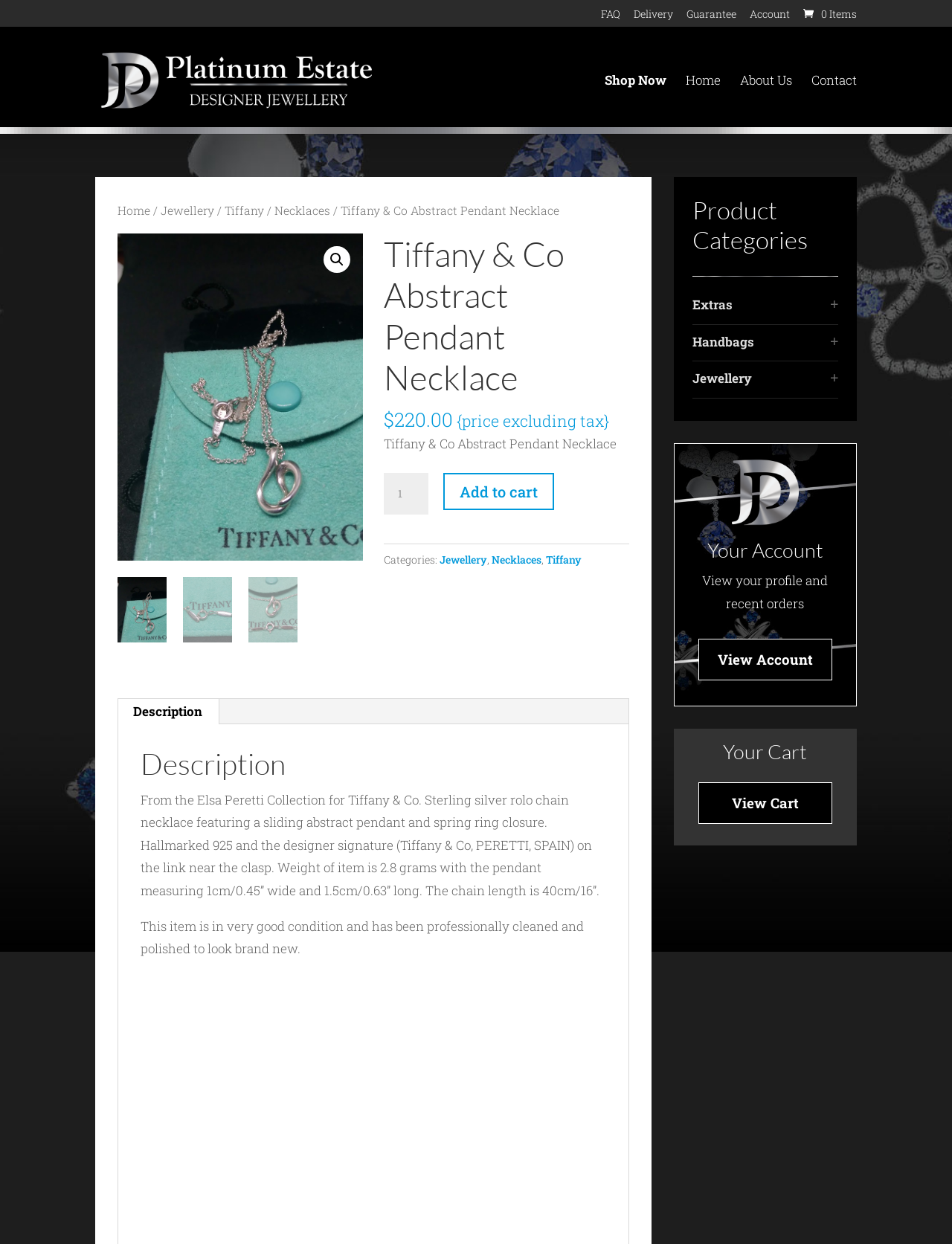Analyze the image and deliver a detailed answer to the question: What categories is the product listed under?

The categories that the product is listed under can be found in the product details section, where it is listed under 'Categories:' followed by 'Jewellery', 'Necklaces', and 'Tiffany'.